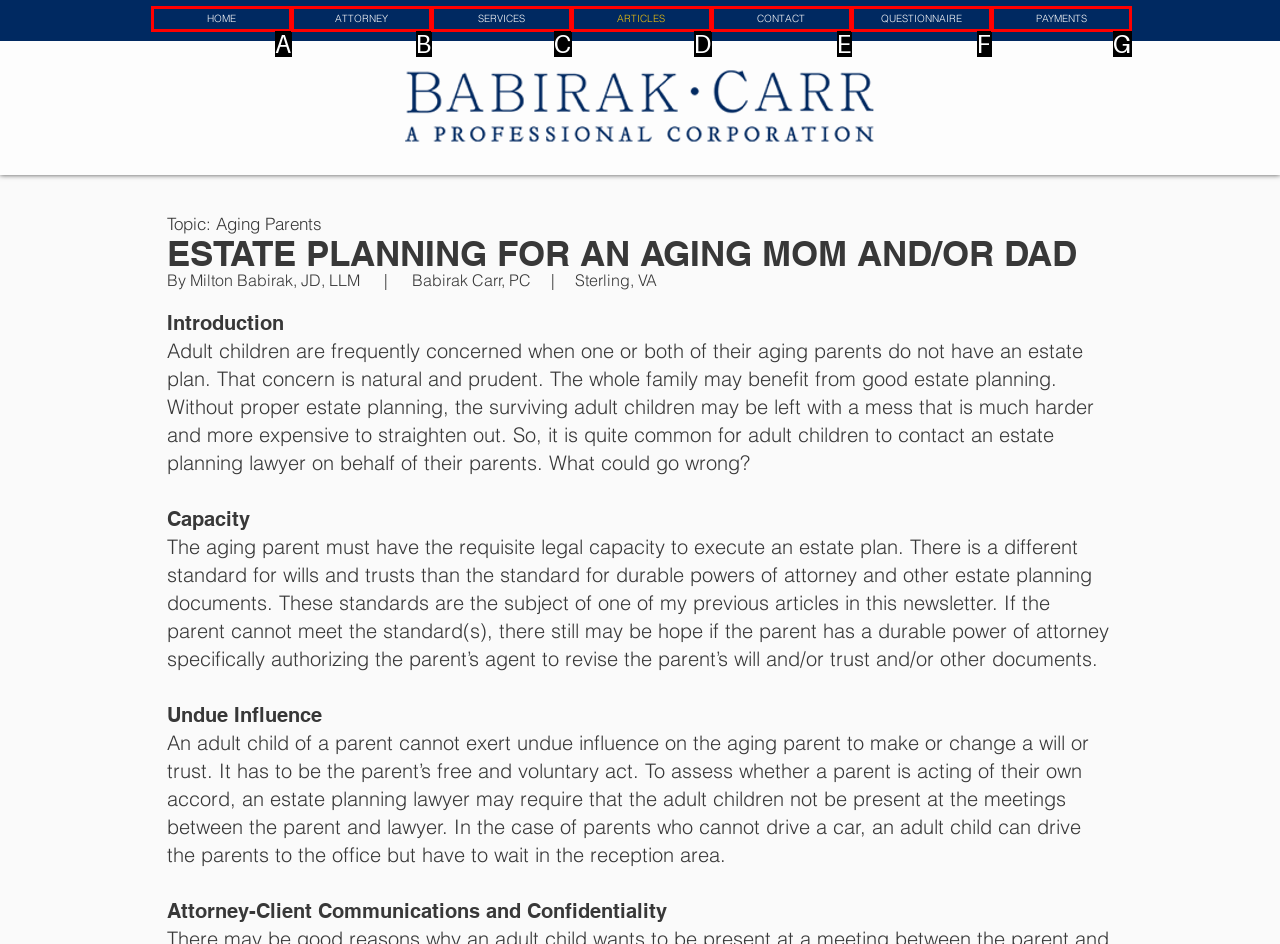Which UI element corresponds to this description: CONTACT
Reply with the letter of the correct option.

E